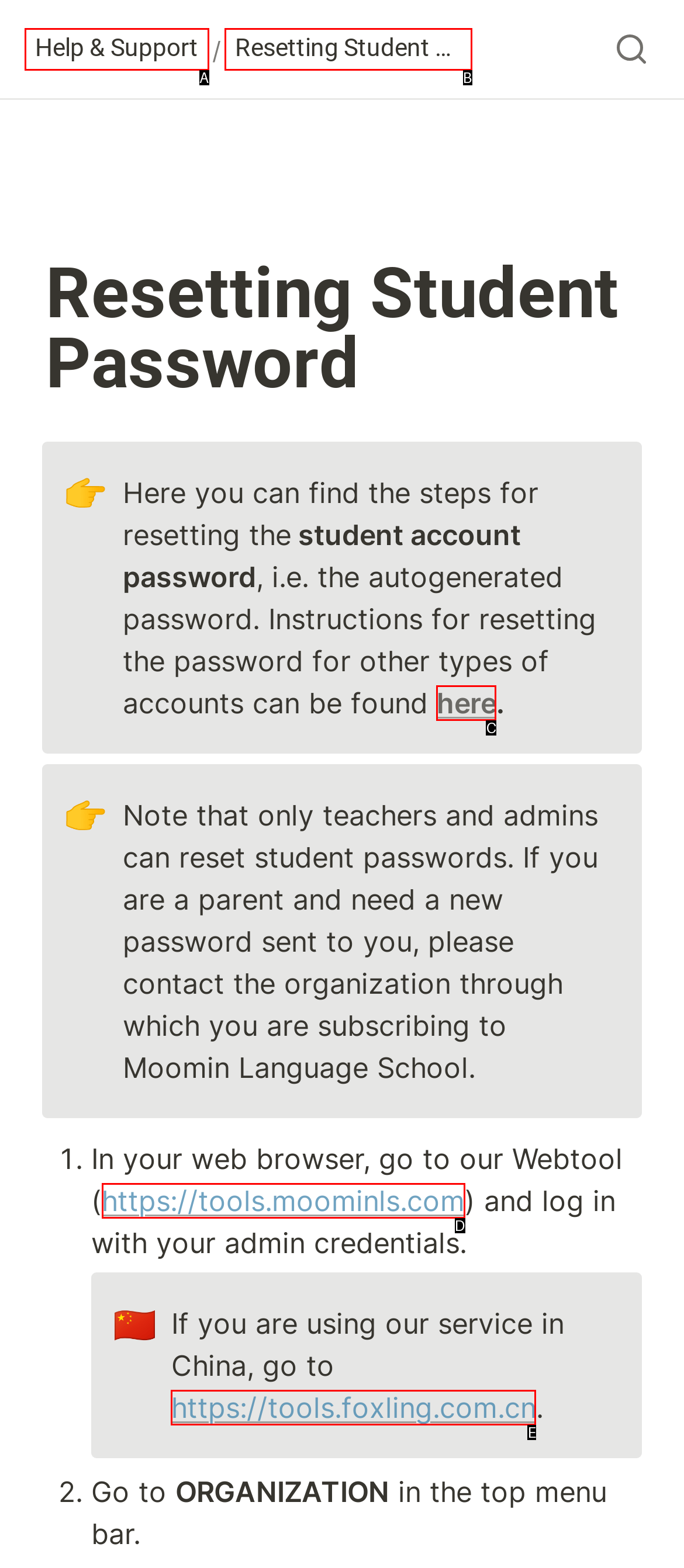Look at the description: Resetting Student Password
Determine the letter of the matching UI element from the given choices.

B